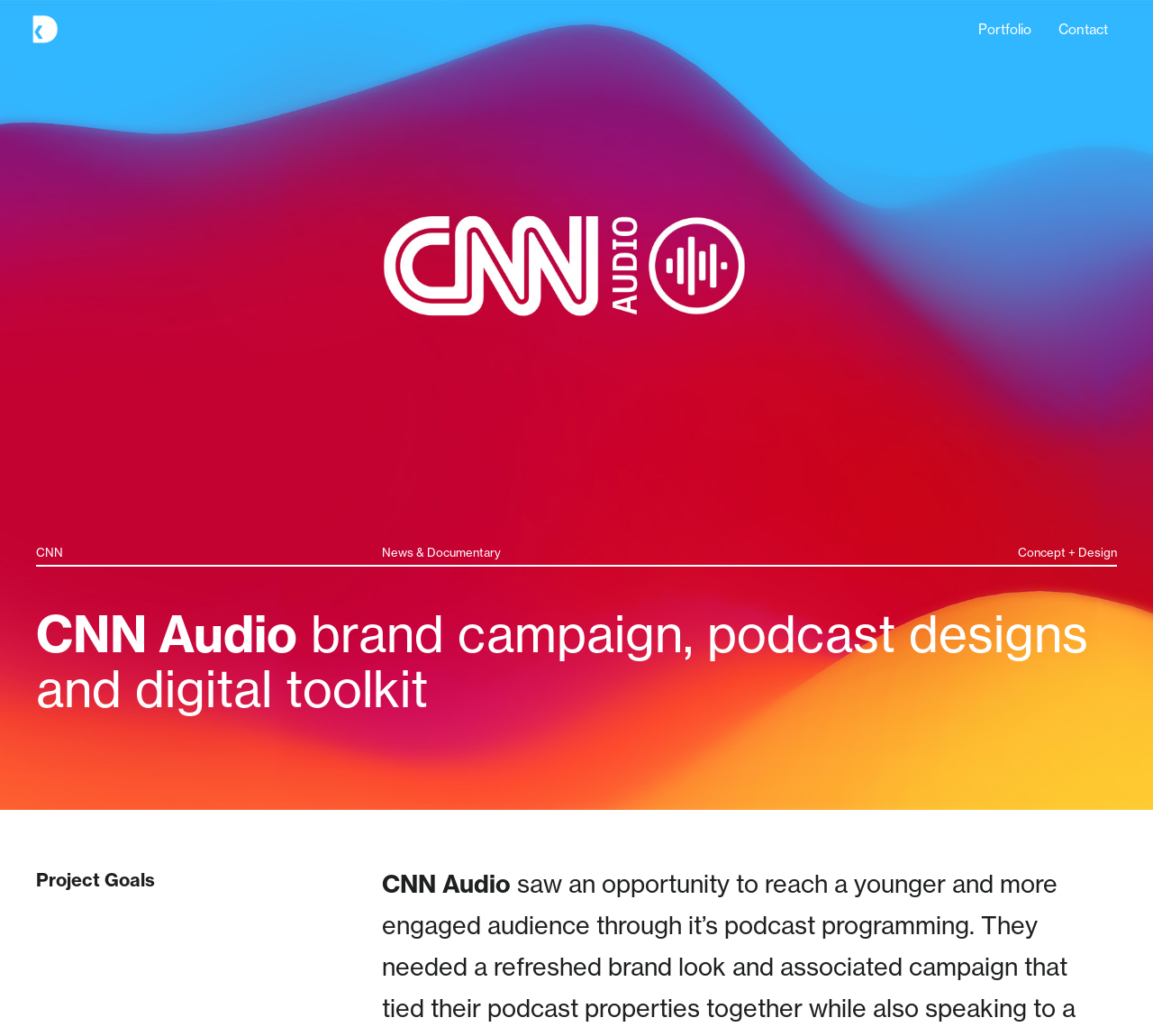Create an in-depth description of the webpage, covering main sections.

The webpage is about the CNN Audio brand campaign design, showcasing a new logo and colorful audio wave design motif that targets a younger audience. 

At the top left corner, there is a link to "KIELY DESIGN" accompanied by an image with the same name. 

On the opposite side, at the top right corner, there is a site navigation section with two links: "Portfolio" and "Contact". 

Below the navigation section, there are three static text elements arranged horizontally. The first one reads "CNN", the second one reads "News & Documentary", and the third one reads "Concept + Design". 

Further down, there are two headings. The first heading, "CNN Audio brand campaign, podcast designs and digital toolkit", is positioned above the second heading, "Project Goals".